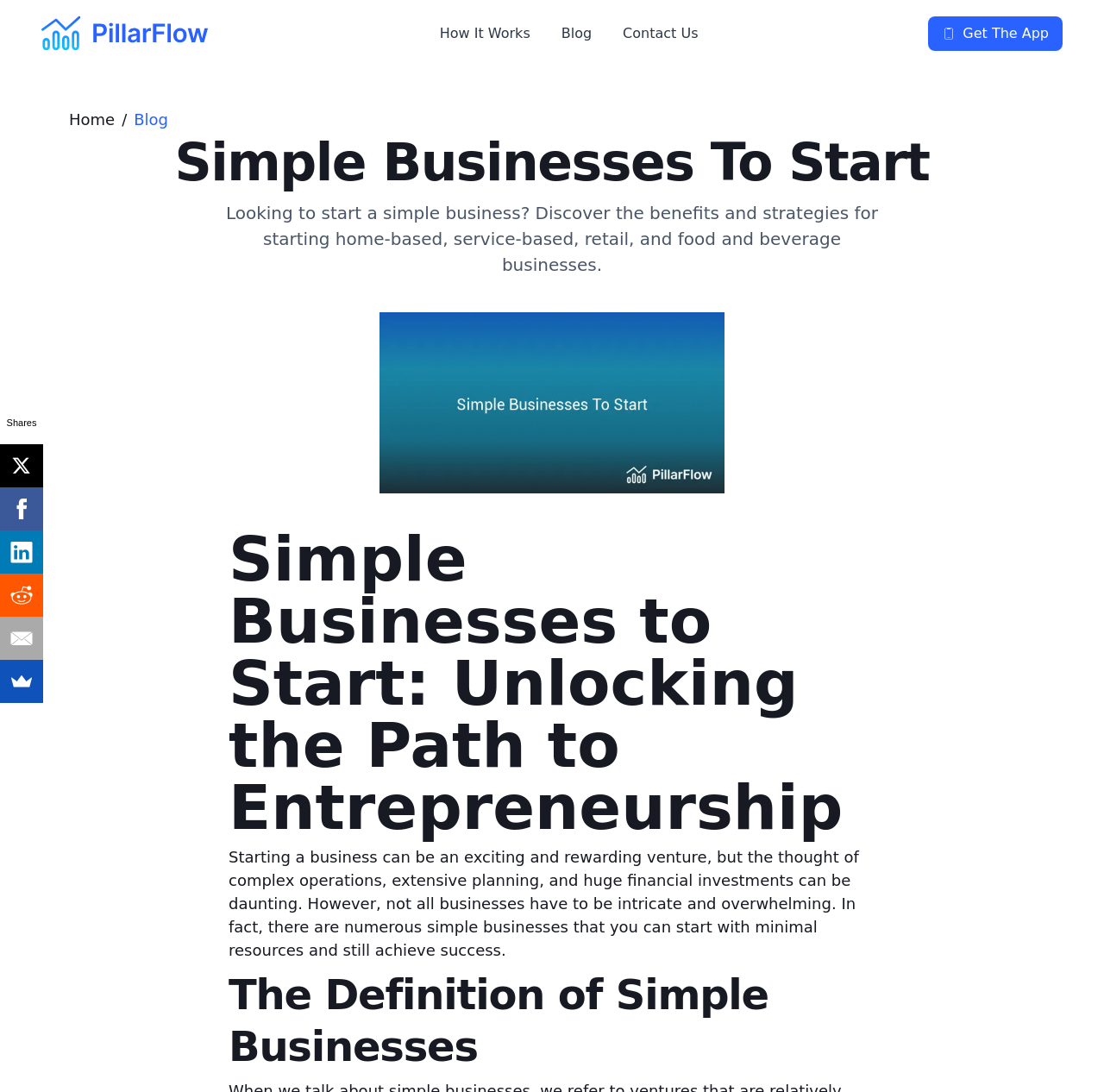How many social media links are there? Please answer the question using a single word or phrase based on the image.

5